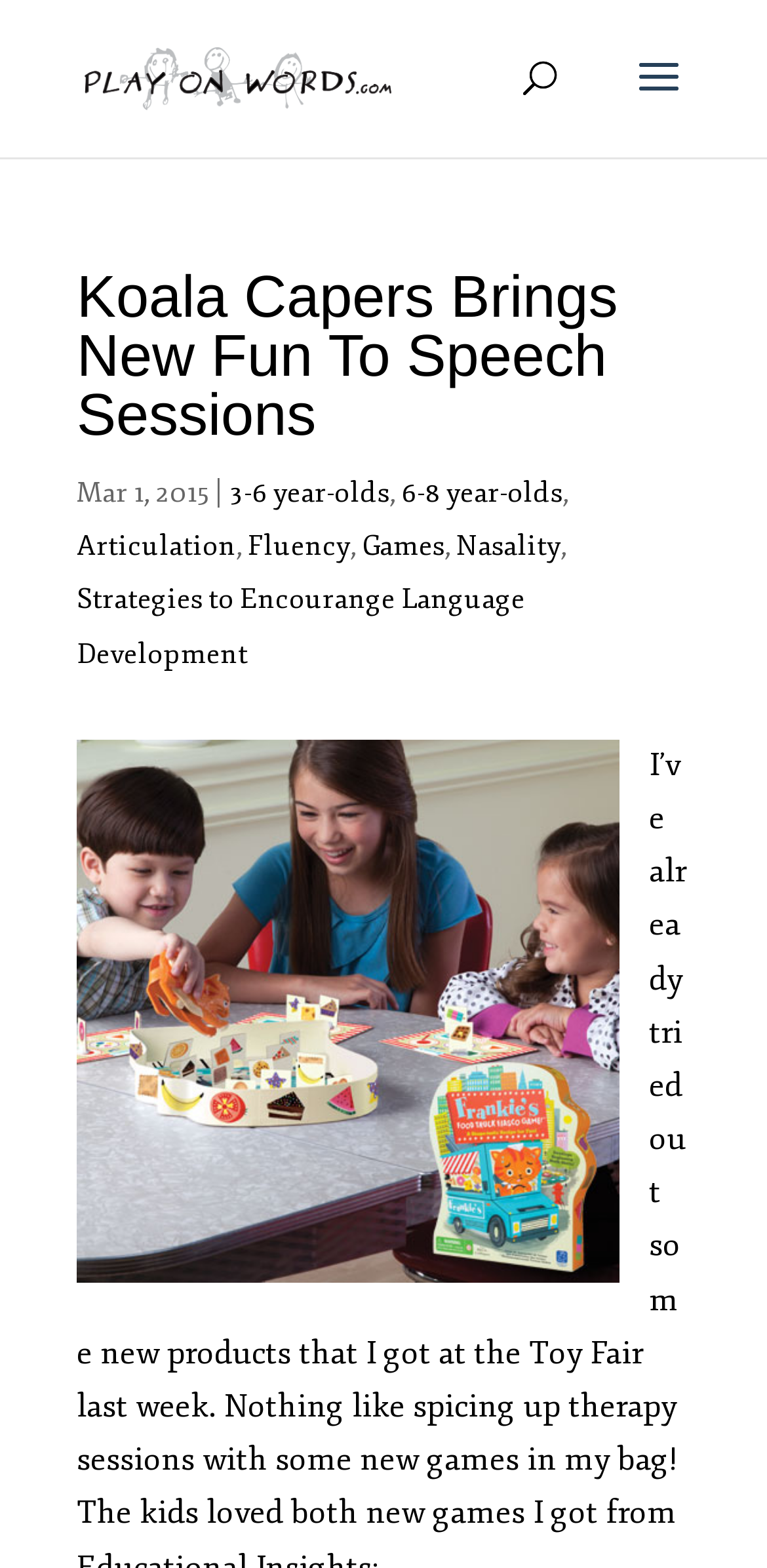Can you find the bounding box coordinates for the element that needs to be clicked to execute this instruction: "Explore the 'Articulation' section"? The coordinates should be given as four float numbers between 0 and 1, i.e., [left, top, right, bottom].

[0.1, 0.338, 0.308, 0.359]